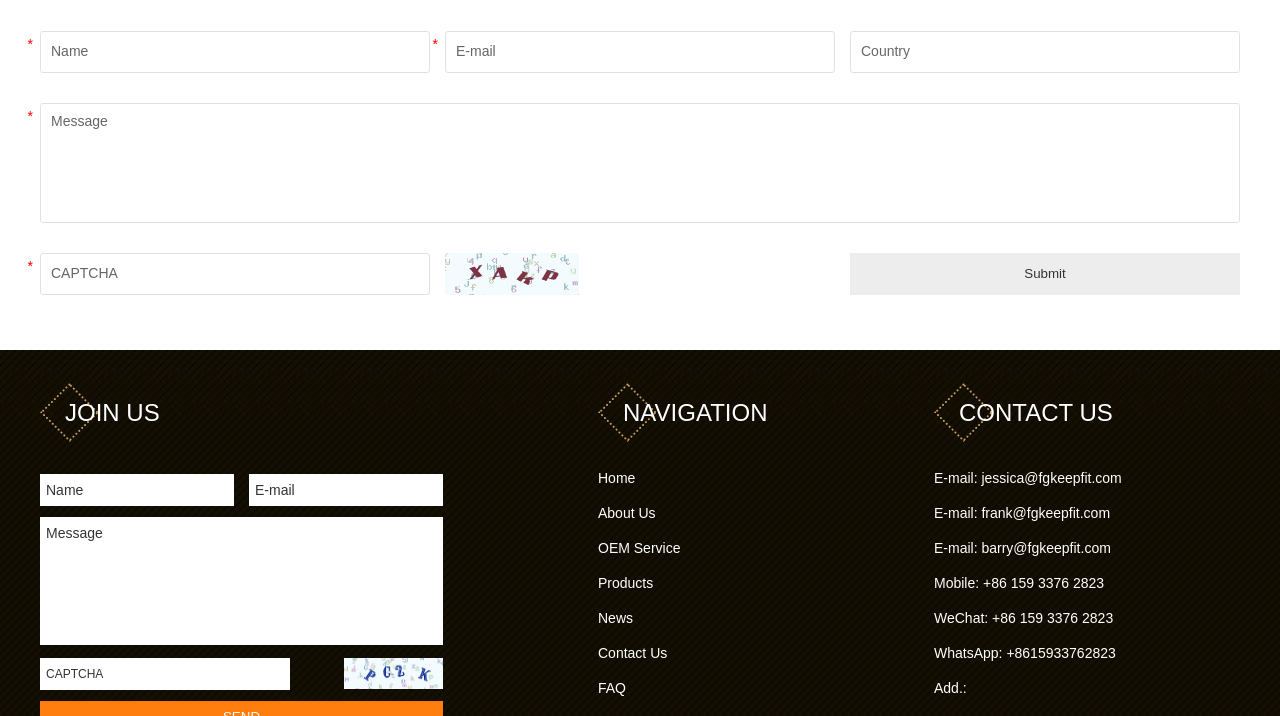Locate the bounding box coordinates of the region to be clicked to comply with the following instruction: "Click the captcha link". The coordinates must be four float numbers between 0 and 1, in the form [left, top, right, bottom].

[0.348, 0.311, 0.453, 0.411]